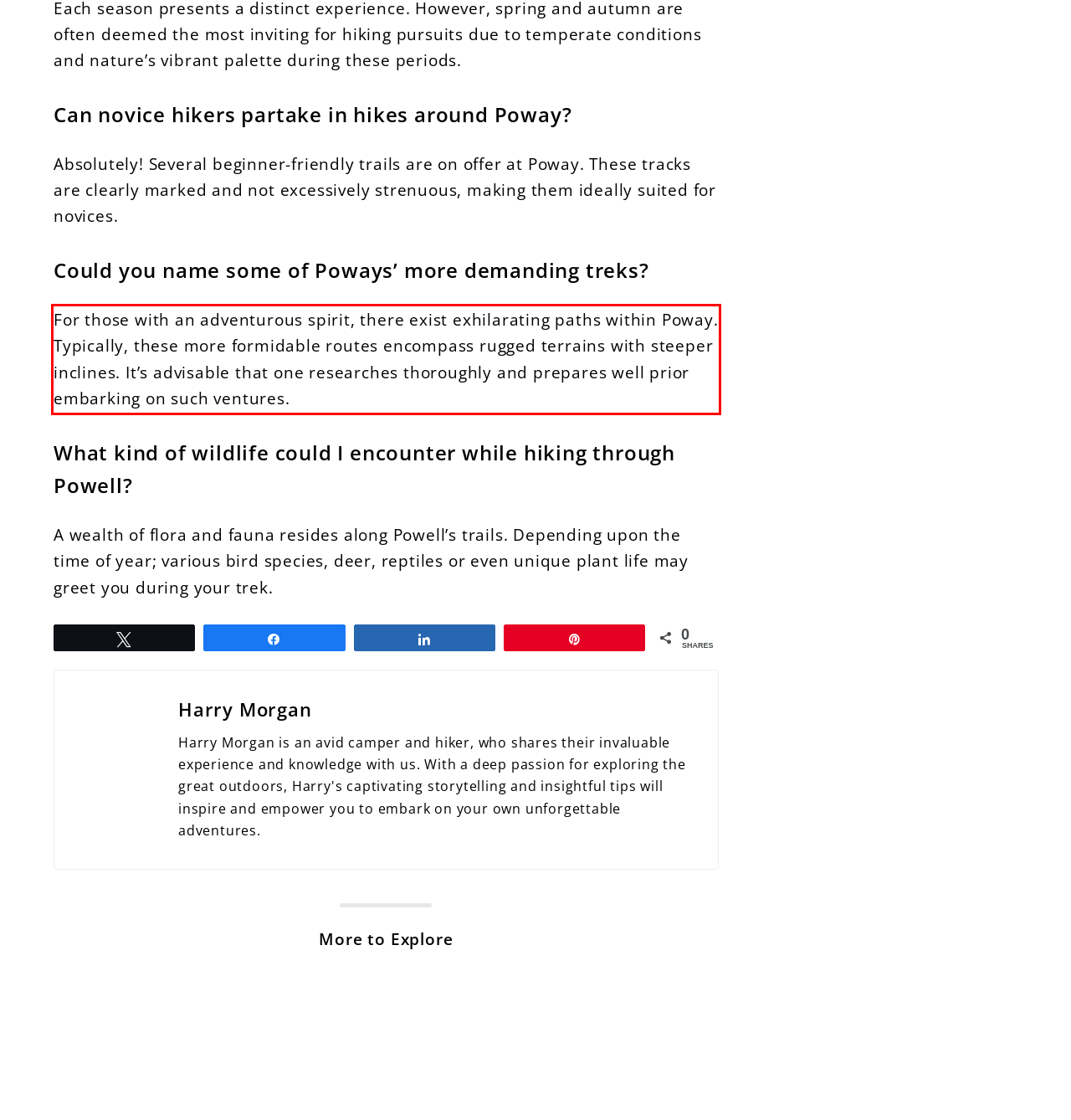Please look at the screenshot provided and find the red bounding box. Extract the text content contained within this bounding box.

For those with an adventurous spirit, there exist exhilarating paths within Poway. Typically, these more formidable routes encompass rugged terrains with steeper inclines. It’s advisable that one researches thoroughly and prepares well prior embarking on such ventures.